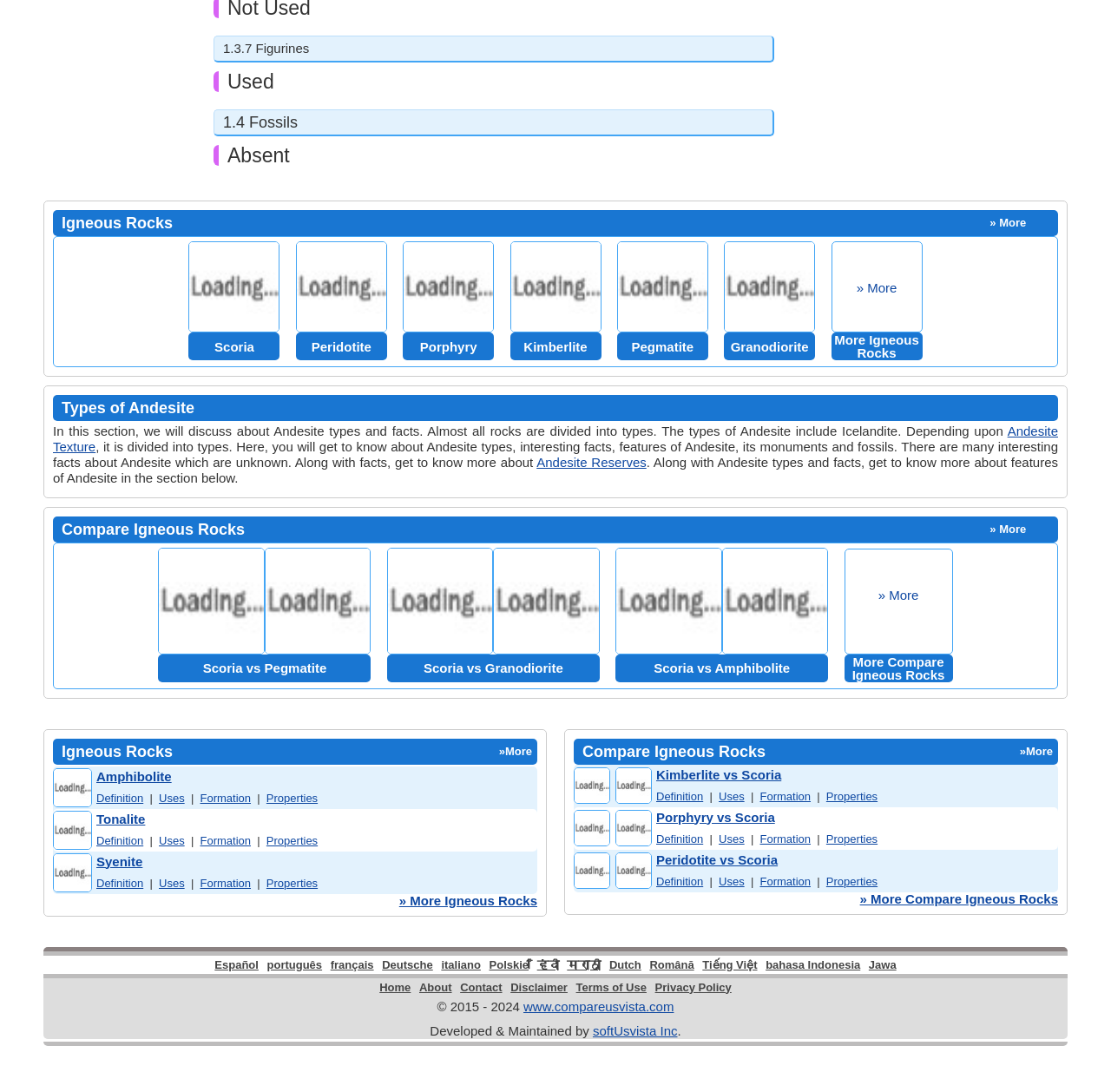Please determine the bounding box coordinates for the UI element described as: "Scoria vs Amphibolite".

[0.554, 0.599, 0.745, 0.624]